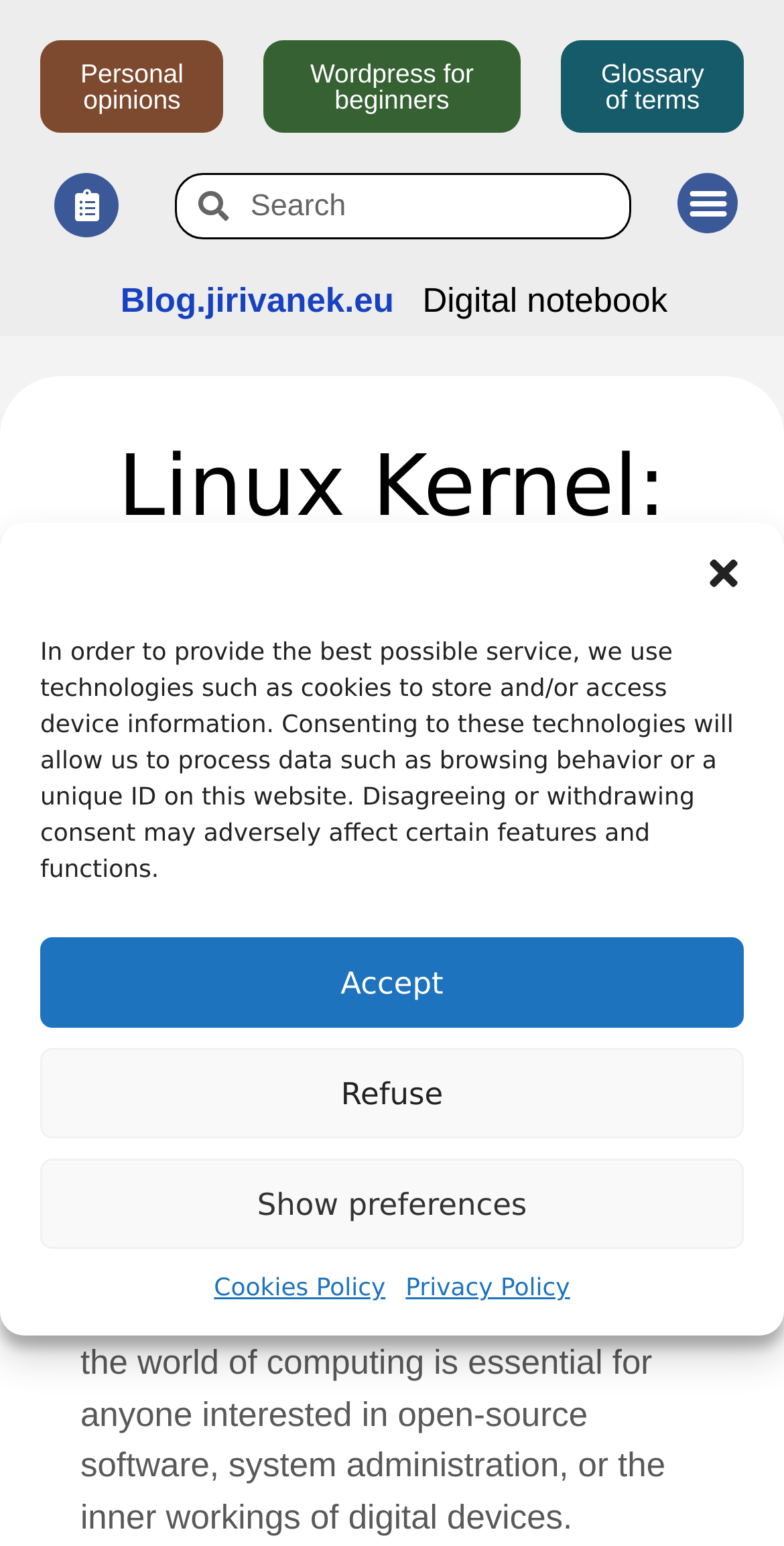Please identify the bounding box coordinates for the region that you need to click to follow this instruction: "Visit the Blog.jirivanek.eu".

[0.154, 0.181, 0.502, 0.206]